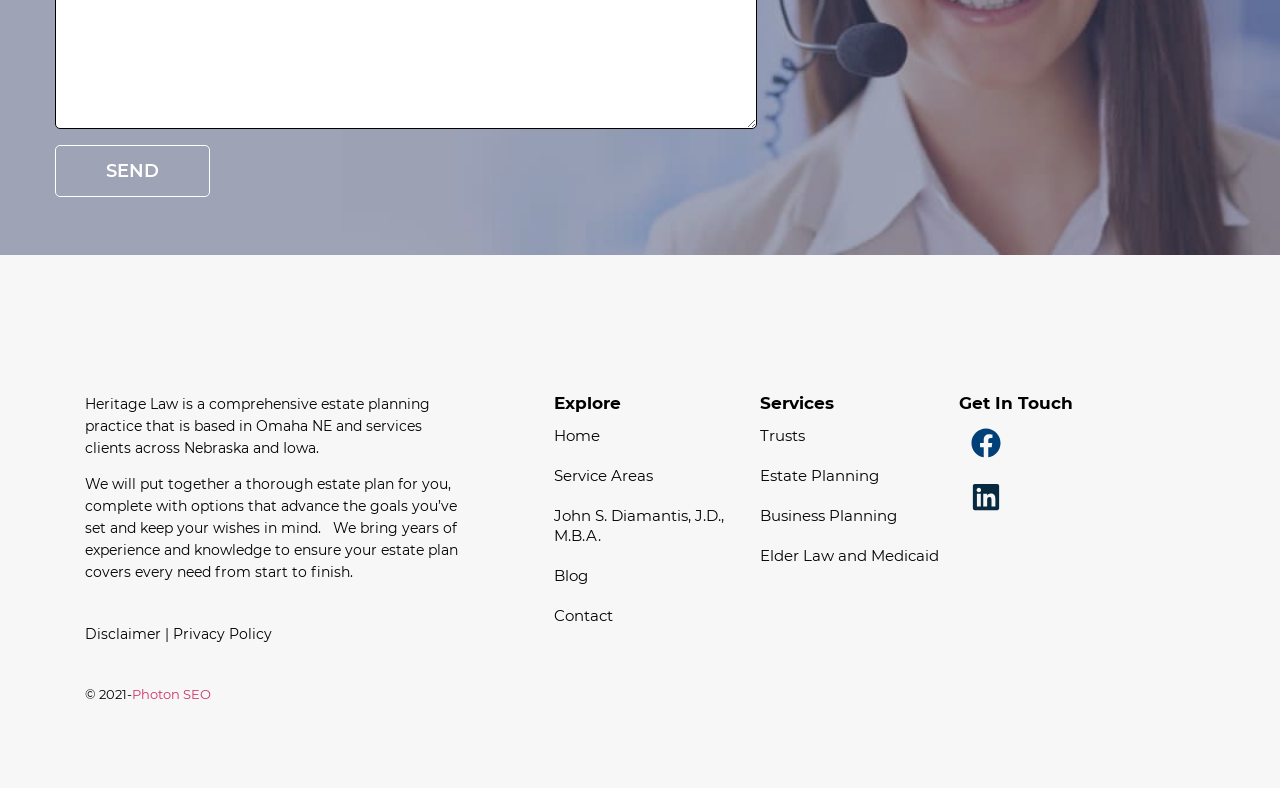What is the location of the law practice?
Please give a detailed and elaborate answer to the question based on the image.

From the StaticText element with OCR text 'Heritage Law is a comprehensive estate planning practice that is based in Omaha NE and services clients across Nebraska and Iowa.', I can infer that the law practice is located in Omaha, NE.